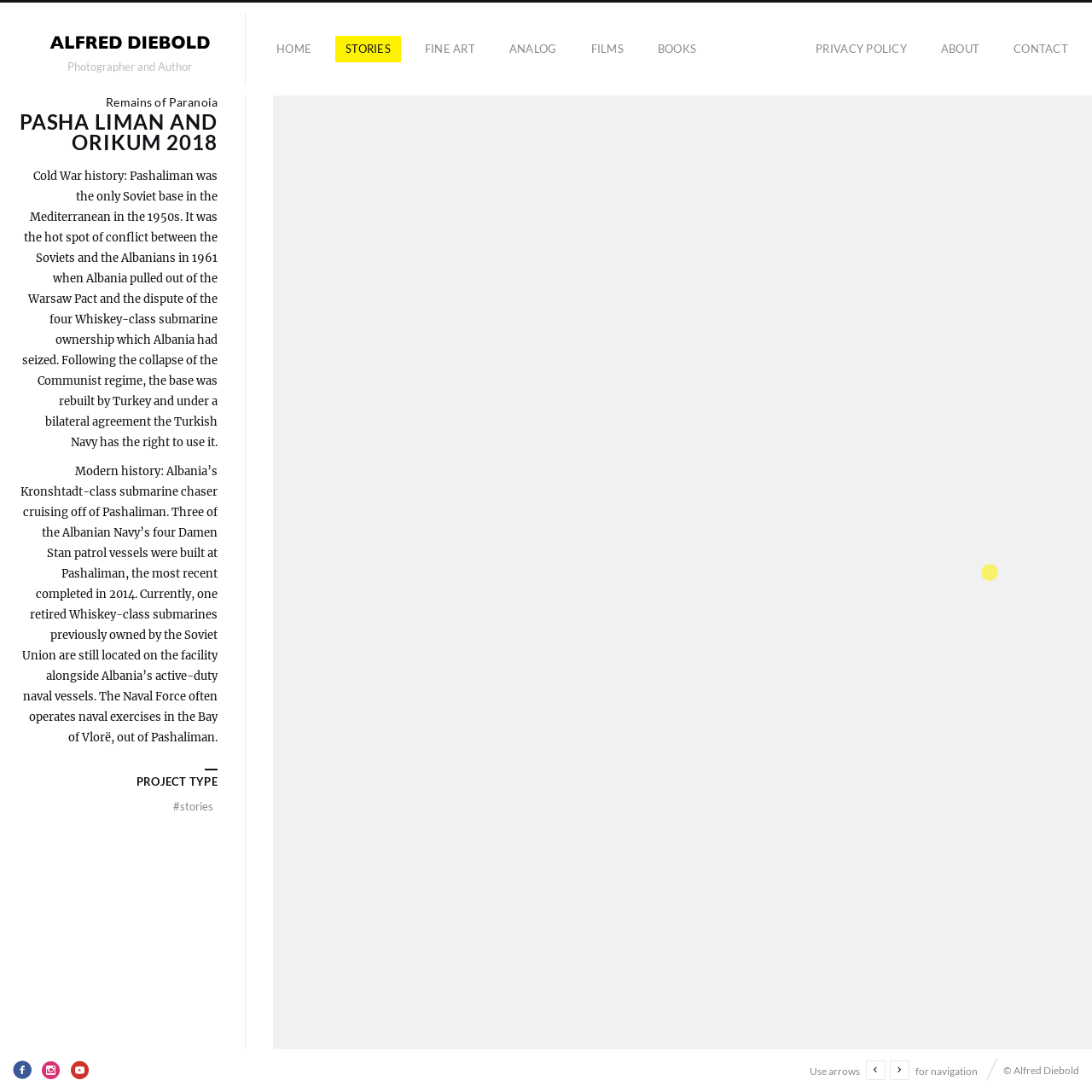Identify the bounding box coordinates necessary to click and complete the given instruction: "read about the photographer".

[0.061, 0.054, 0.175, 0.069]